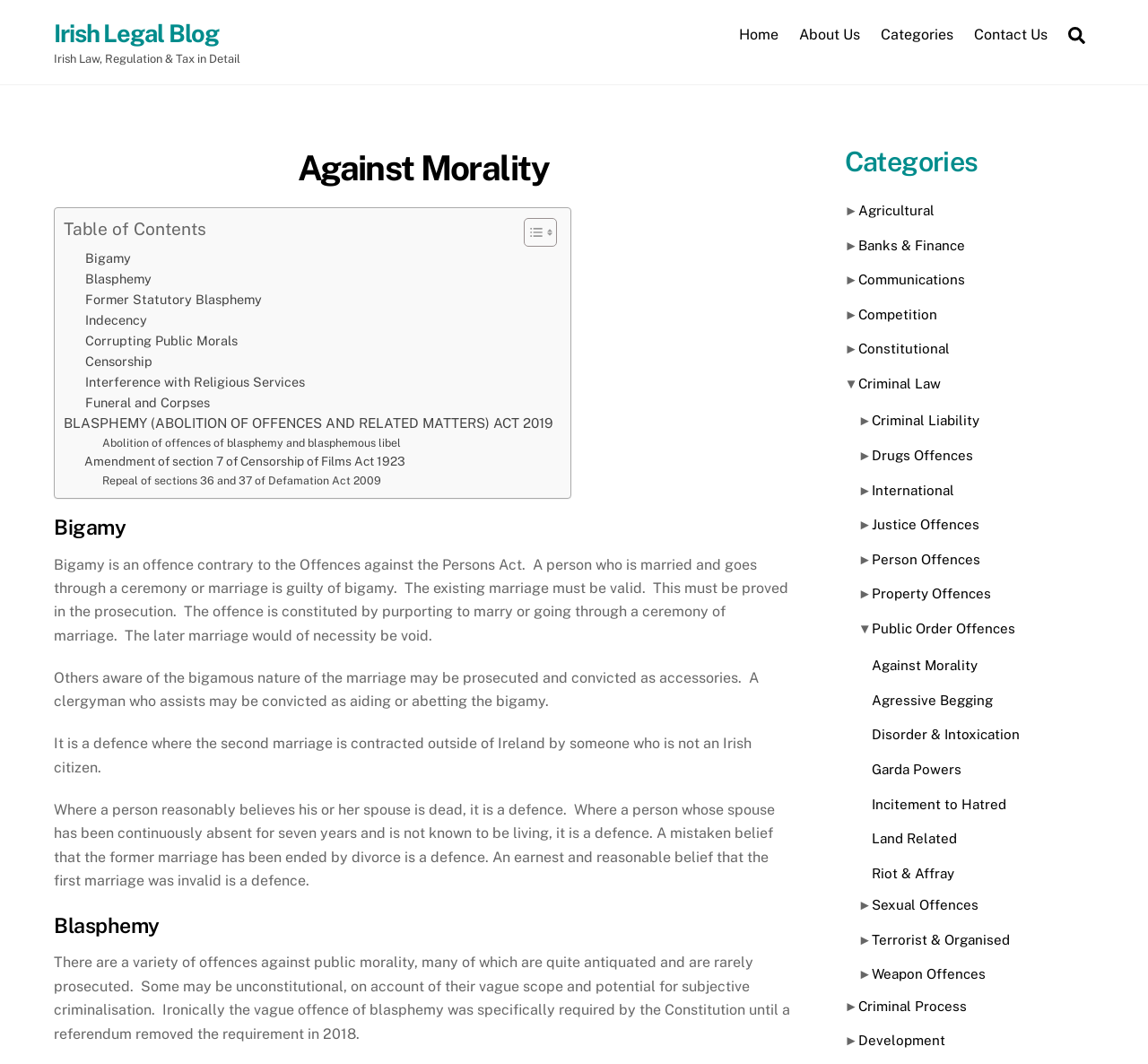Please identify the bounding box coordinates of the clickable region that I should interact with to perform the following instruction: "Navigate to the Home page". The coordinates should be expressed as four float numbers between 0 and 1, i.e., [left, top, right, bottom].

None